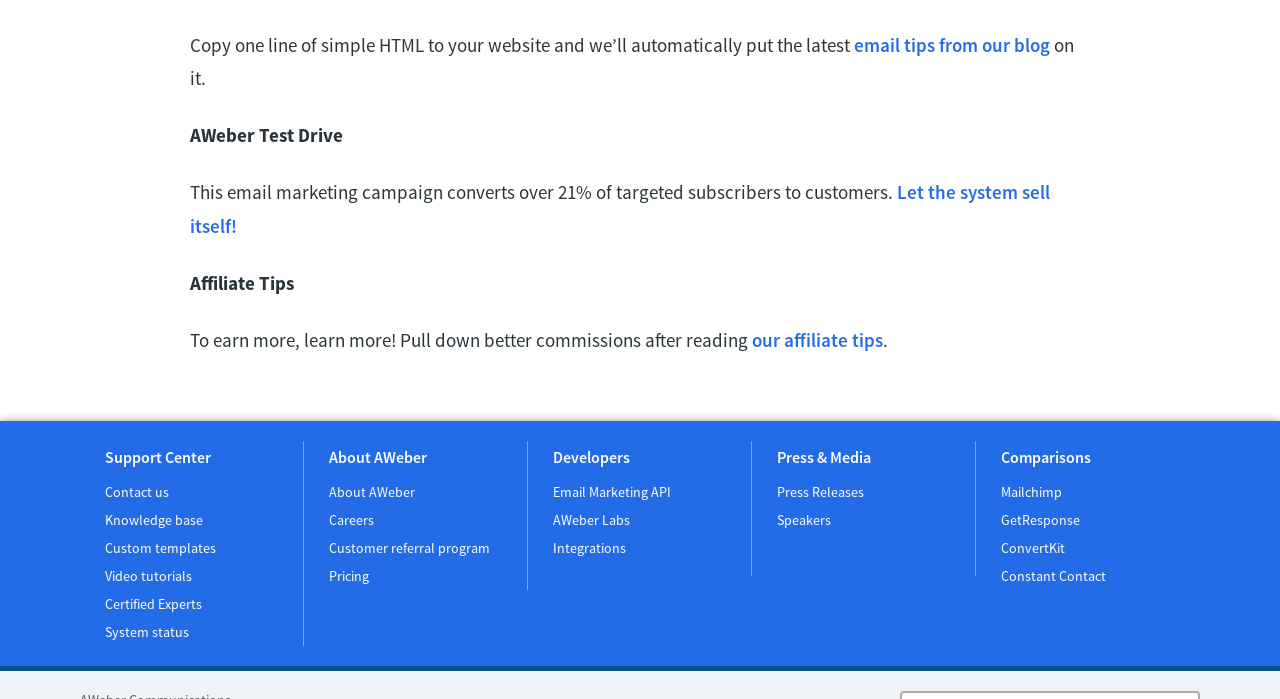Please identify the coordinates of the bounding box that should be clicked to fulfill this instruction: "Learn more about email tips from the blog".

[0.667, 0.047, 0.82, 0.081]